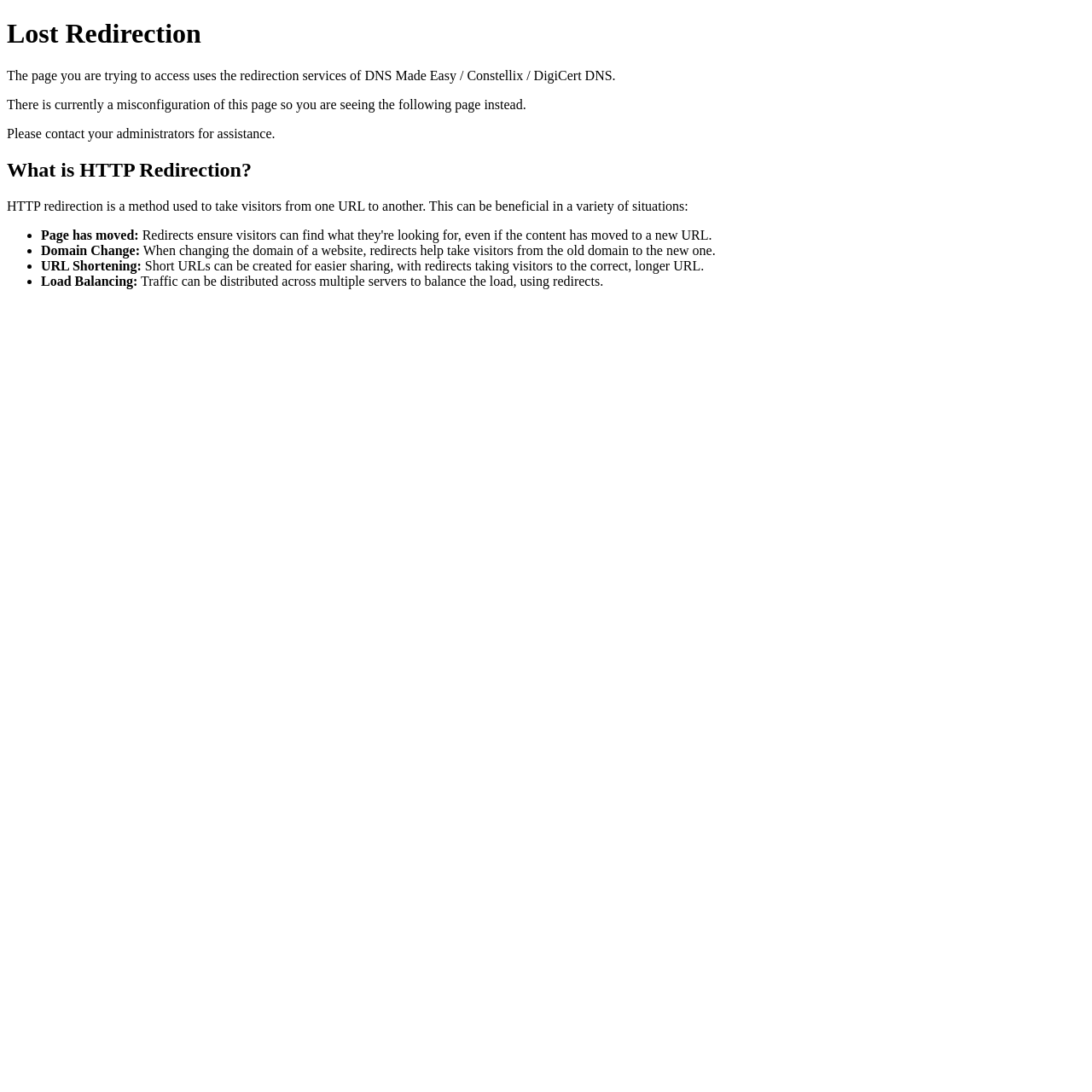Convey a detailed summary of the webpage, mentioning all key elements.

The webpage is titled "Lost Redirection" and appears to be an error page. At the top, there is a heading with the same title, "Lost Redirection". Below the heading, there are three paragraphs of text explaining the situation. The first paragraph states that the page the user is trying to access uses the redirection services of DNS Made Easy/Constellix/DigiCert DNS, but there is a misconfiguration. The second paragraph explains that the user is seeing this page instead, and the third paragraph advises the user to contact their administrators for assistance.

Further down the page, there is another heading titled "What is HTTP Redirection?" followed by a paragraph explaining that HTTP redirection is a method used to take visitors from one URL to another. This is beneficial in various situations, which are listed below in a bulleted list. The list includes four items: "Page has moved", "Domain Change", "URL Shortening", and "Load Balancing", each with a brief description.